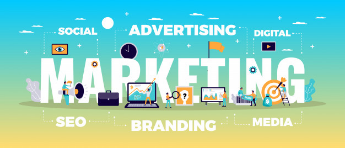What is symbolized by the creative figures working together?
Answer the question with a detailed and thorough explanation.

The creative figures working together in the graphic symbolize collaboration and strategy in the digital landscape, highlighting the importance of teamwork and planning in modern marketing.